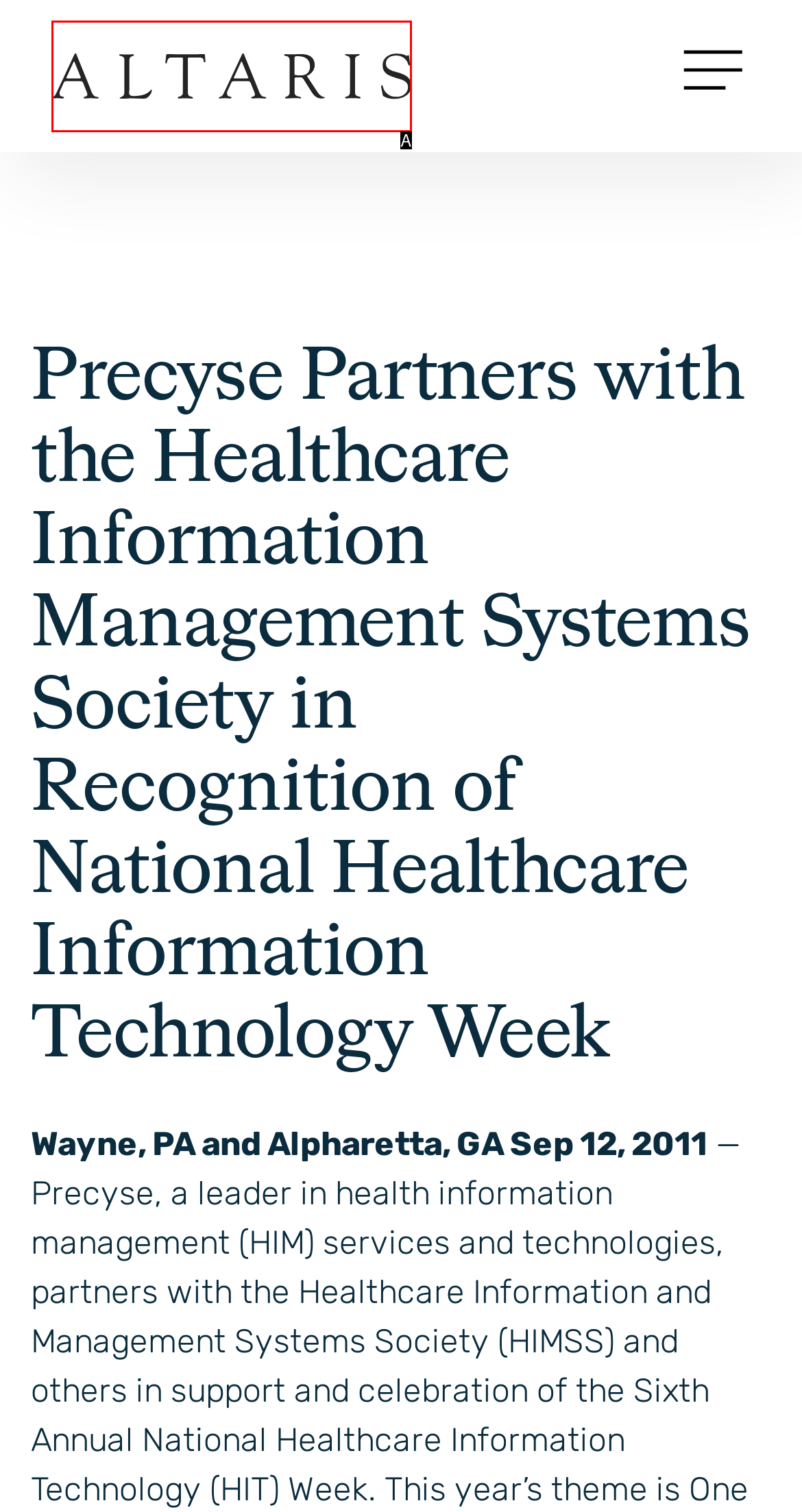Select the letter that aligns with the description: parent_node: Healthcare focused. Answer with the letter of the selected option directly.

A